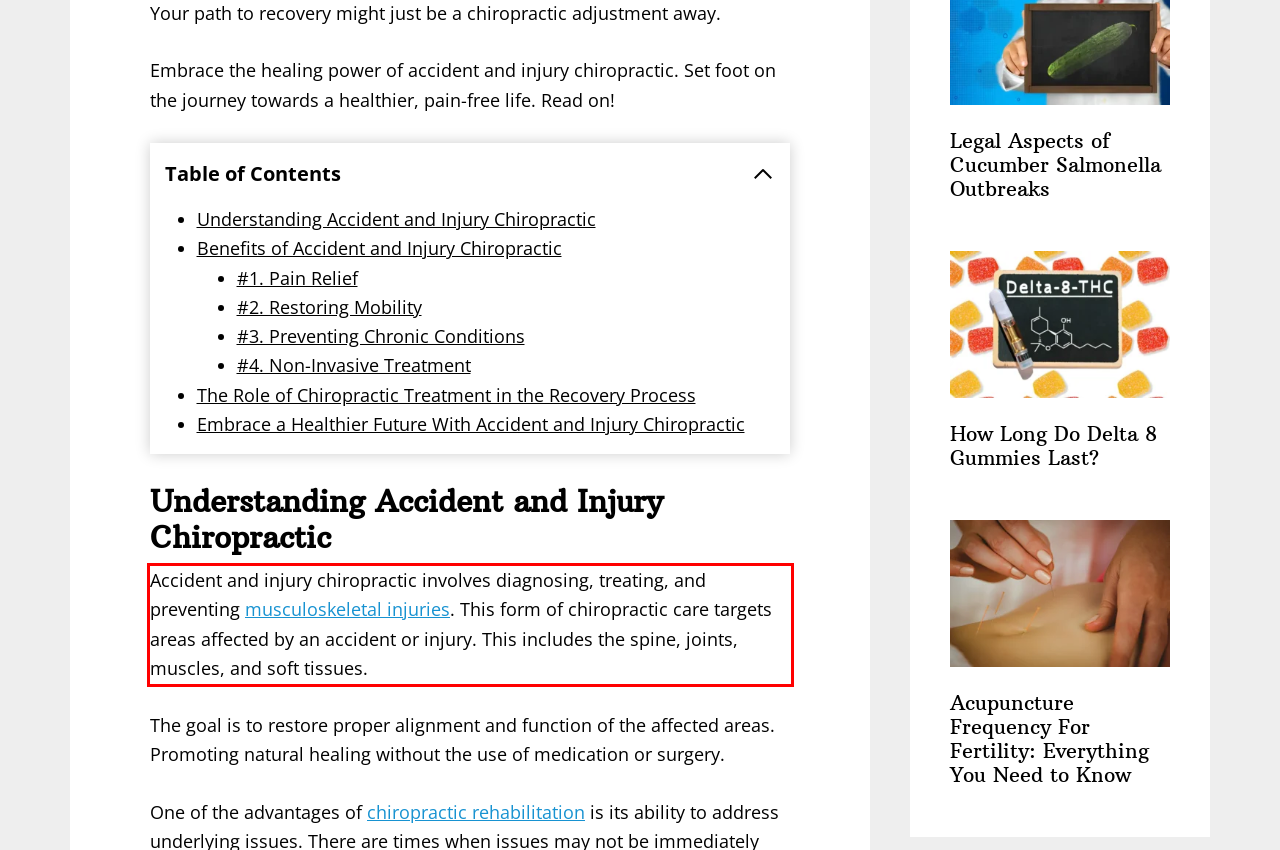Given a webpage screenshot with a red bounding box, perform OCR to read and deliver the text enclosed by the red bounding box.

Accident and injury chiropractic involves diagnosing, treating, and preventing musculoskeletal injuries. This form of chiropractic care targets areas affected by an accident or injury. This includes the spine, joints, muscles, and soft tissues.